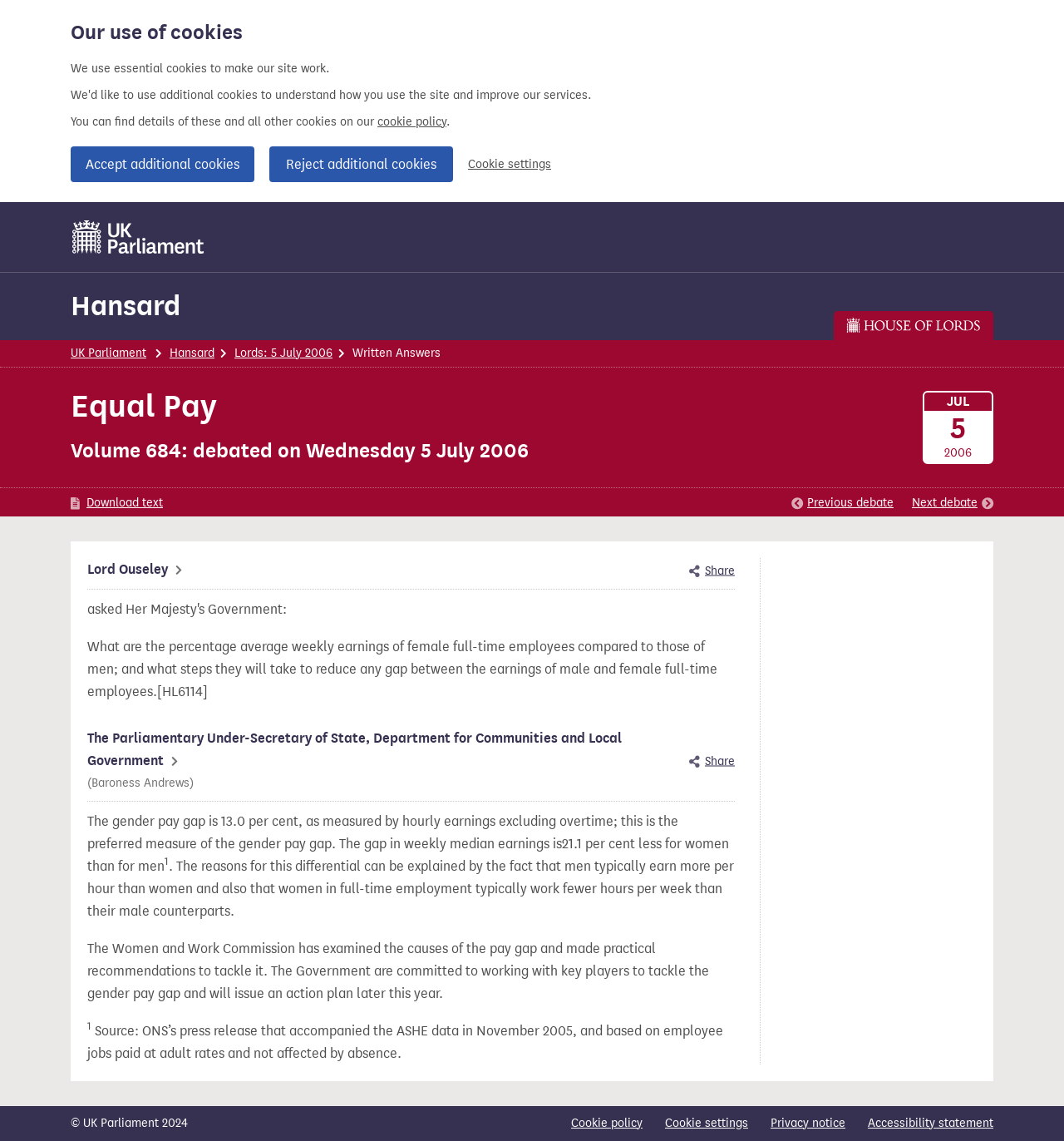Provide an in-depth caption for the webpage.

This webpage is about the Hansard record of the item "Equal Pay" from Wednesday, 5 July 2006, in the UK Parliament. At the top, there is a cookie banner with a heading "Our use of cookies" and some text explaining the use of essential cookies. There are also links to "Accept additional cookies", "Reject additional cookies", and "Cookie settings".

Below the cookie banner, there are links to "UK Parliament" and "Hansard" on the left side, and a "House of Lords page" on the right side. There is a navigation menu with links to "Home", "Hansard", "Lords: 5 July 2006", and "Written Answers".

The main content of the page is divided into two sections. The first section has a heading "Equal Pay" and a subheading "Volume 684: debated on Wednesday 5 July 2006". There are links to "Download text", "Previous debate", and "Next debate" below the headings.

The second section is an article with a question from Lord Ouseley about the percentage average weekly earnings of female full-time employees compared to those of men, and the response from The Parliamentary Under-Secretary of State, Department for Communities and Local Government (Baroness Andrews). The response explains the gender pay gap and the government's commitment to tackling it.

At the bottom of the page, there is a copyright notice "© UK Parliament 2024" and links to "Cookie policy", "Cookie settings", "Privacy notice", and "Accessibility statement".